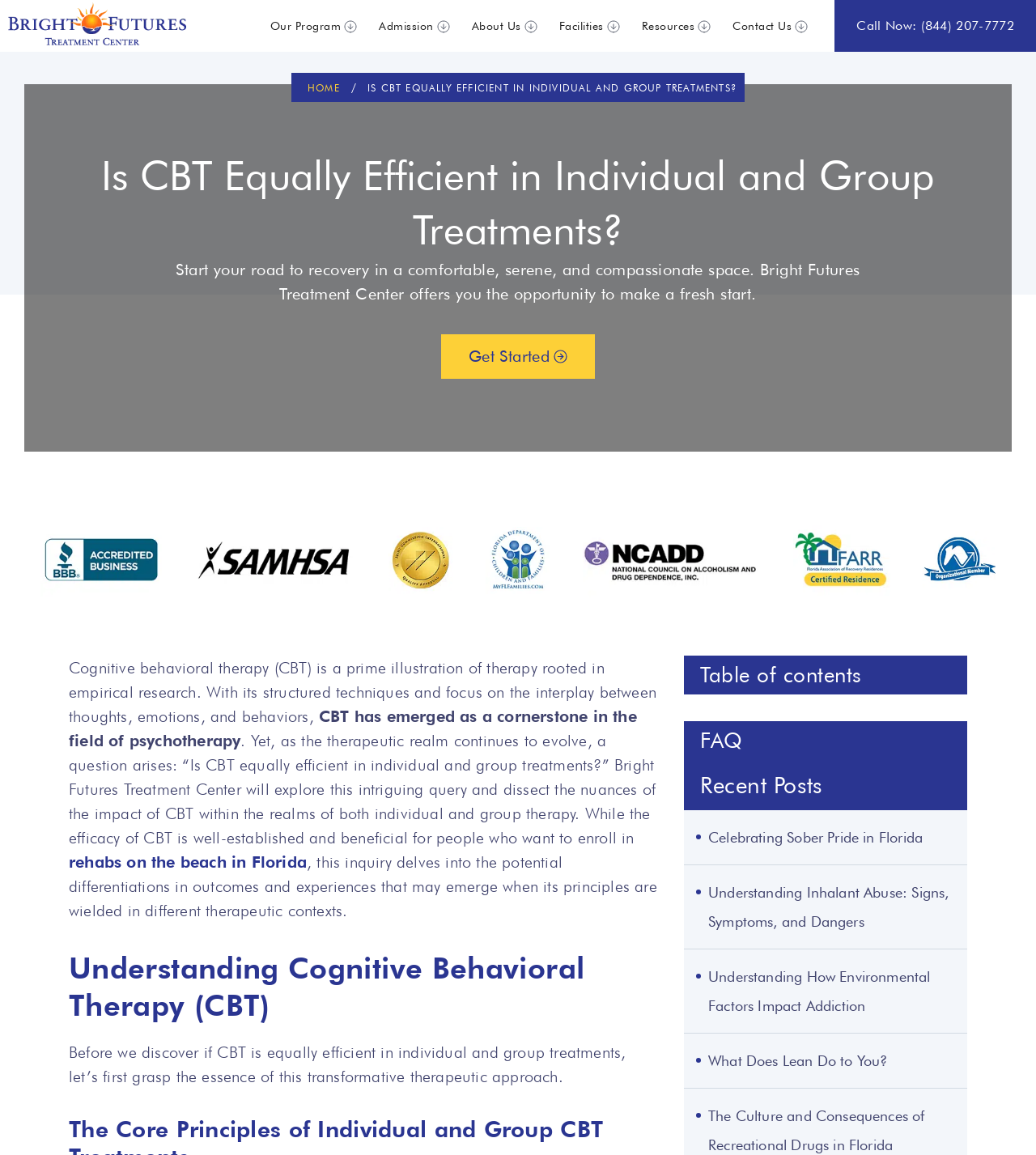Find the bounding box coordinates for the area that should be clicked to accomplish the instruction: "Check the FAQ section".

[0.66, 0.624, 0.934, 0.658]